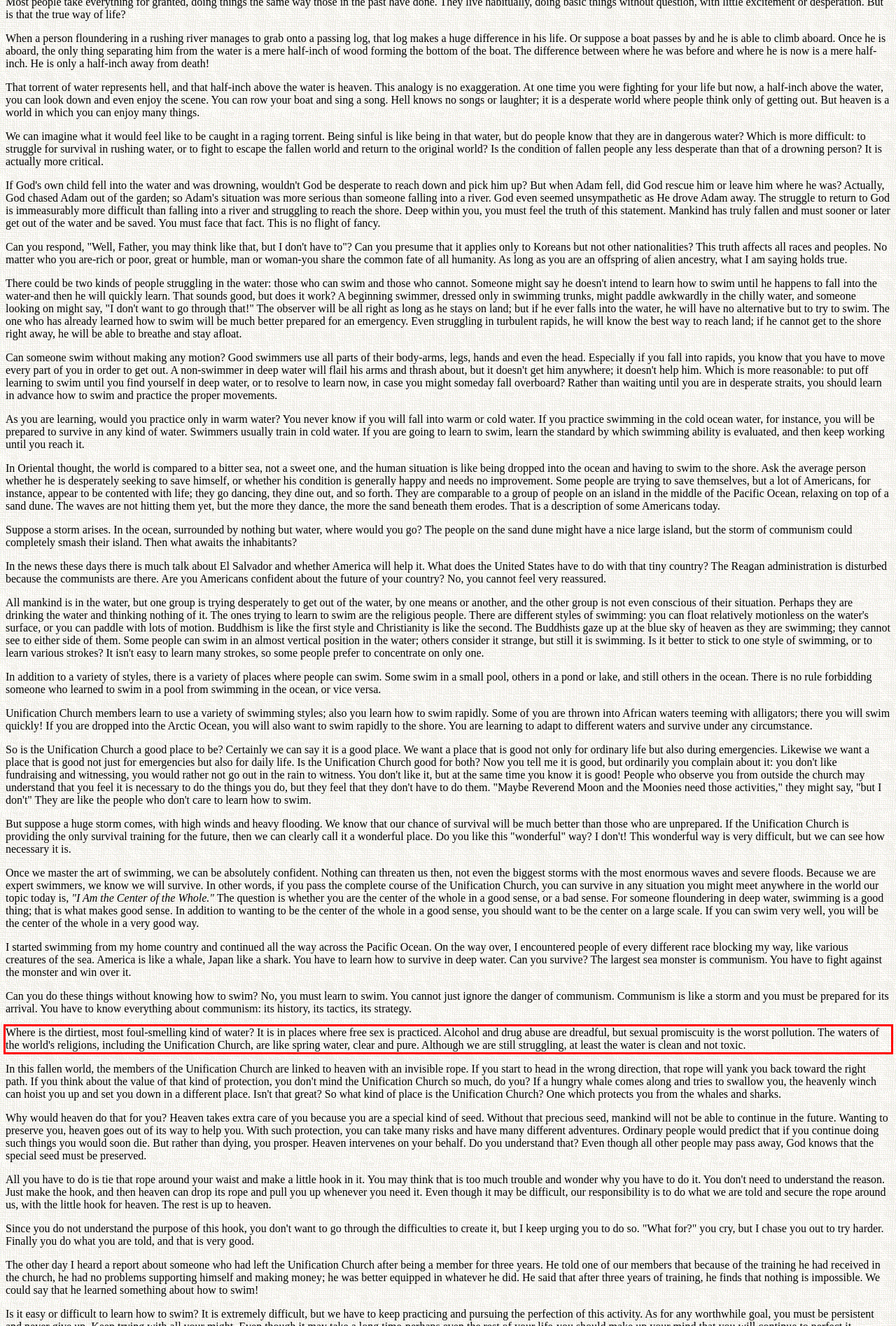Examine the webpage screenshot, find the red bounding box, and extract the text content within this marked area.

Where is the dirtiest, most foul-smelling kind of water? It is in places where free sex is practiced. Alcohol and drug abuse are dreadful, but sexual promiscuity is the worst pollution. The waters of the world's religions, including the Unification Church, are like spring water, clear and pure. Although we are still struggling, at least the water is clean and not toxic.